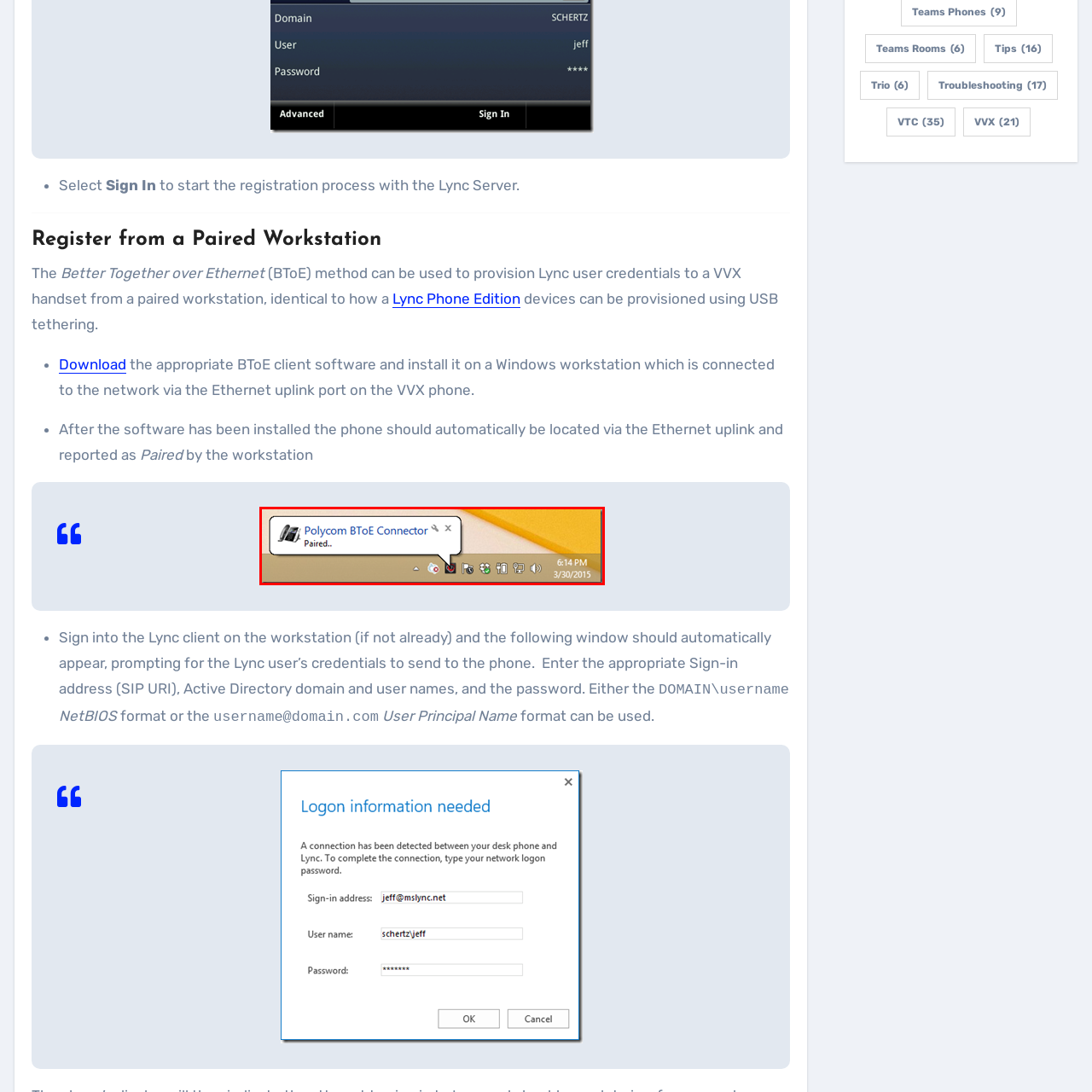Inspect the image outlined in red and answer succinctly: What is the purpose of the notification?

To indicate successful pairing